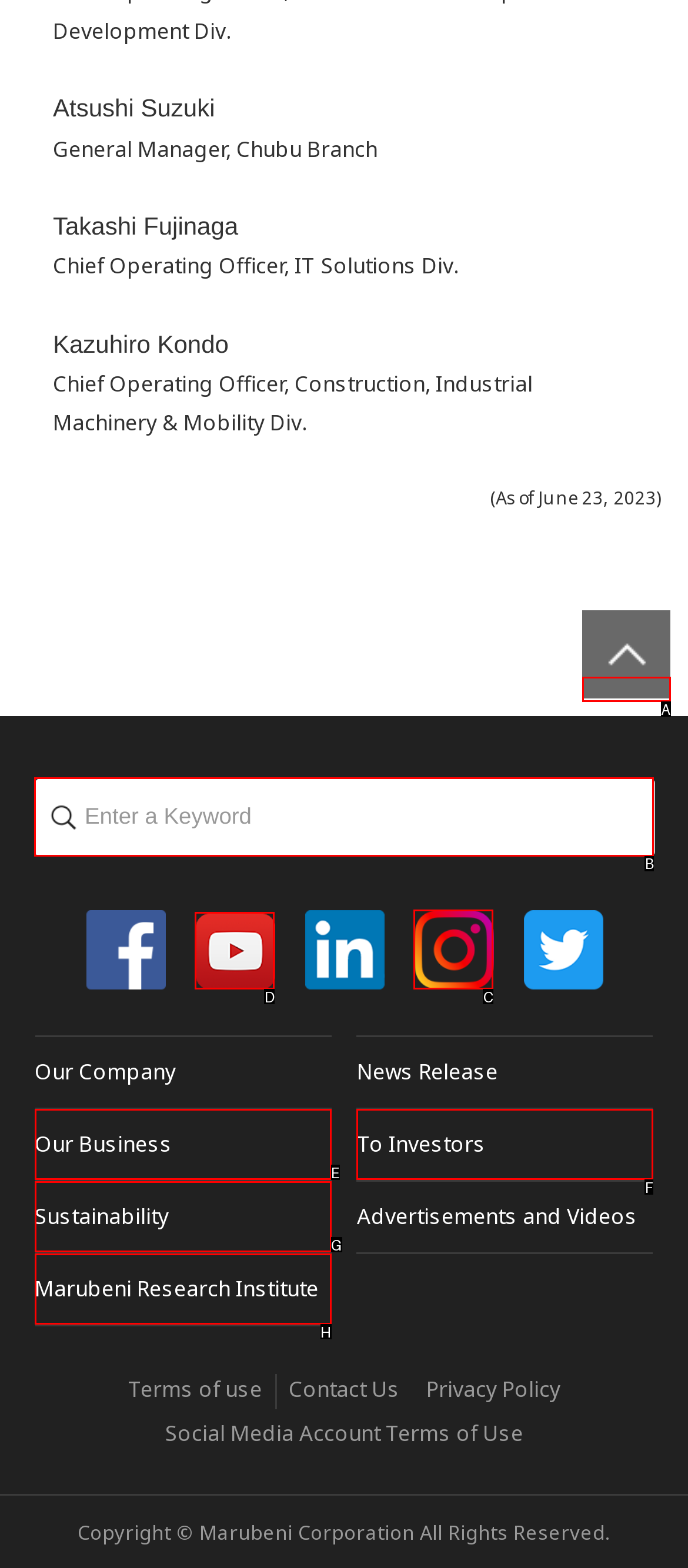Pick the right letter to click to achieve the task: Search for a keyword
Answer with the letter of the correct option directly.

B